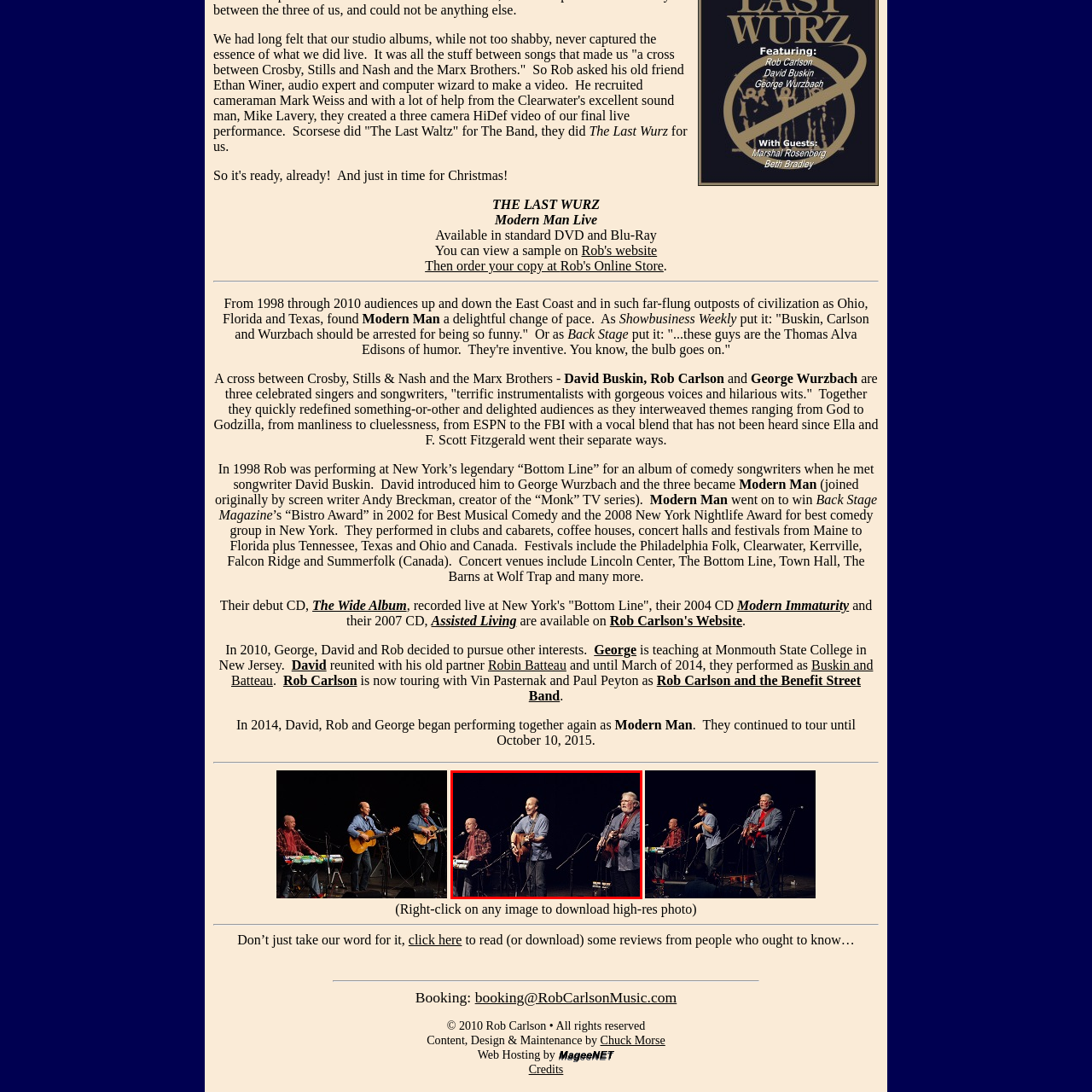How many guitars are being played in the performance?
Examine the image highlighted by the red bounding box and answer briefly with one word or a short phrase.

Two